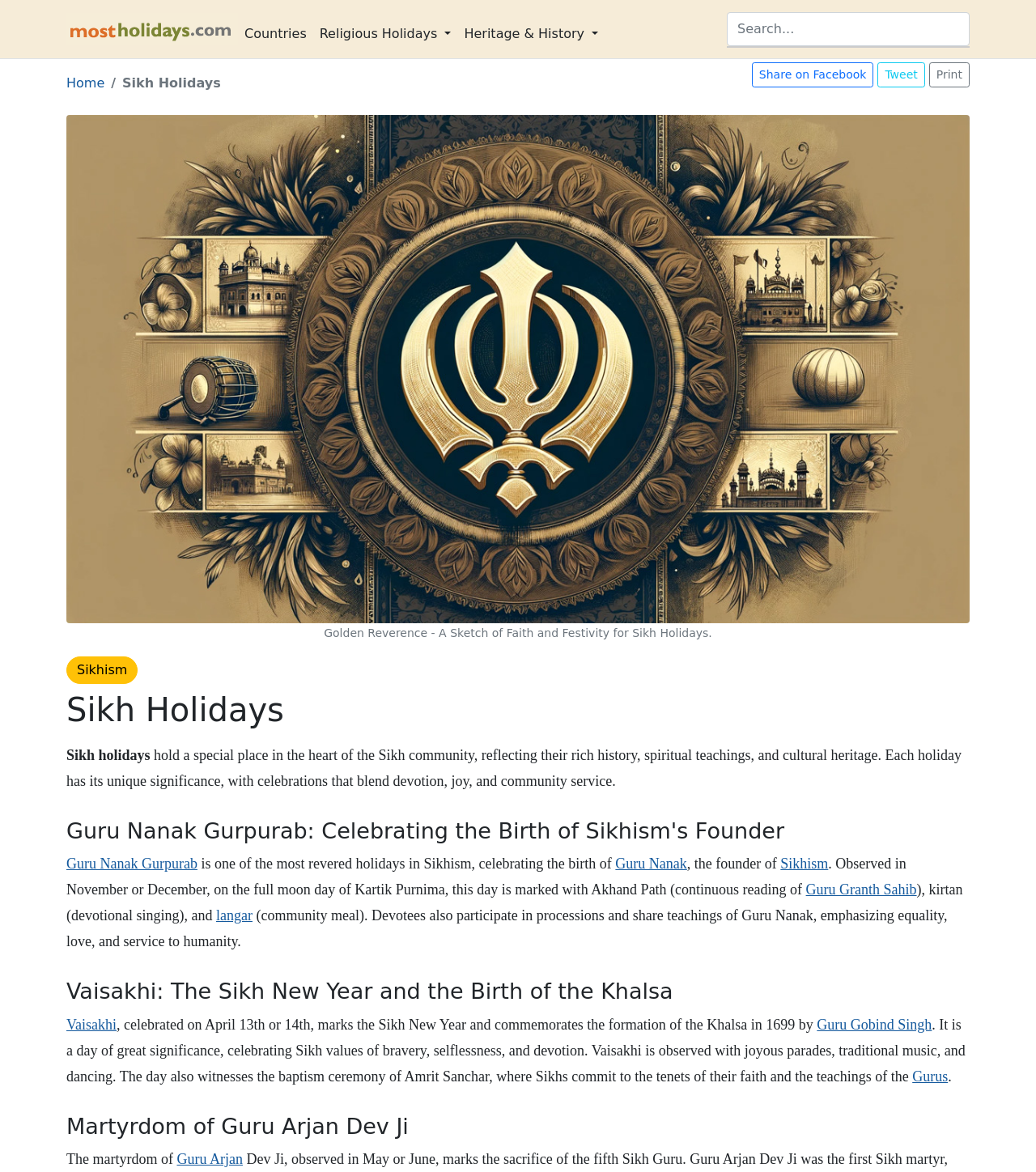Refer to the screenshot and give an in-depth answer to this question: How many buttons are there in the top navigation bar?

There are three buttons in the top navigation bar: 'Religious Holidays', 'Heritage & History', and 'Print'. These buttons are located at the top of the webpage, and their bounding box coordinates indicate their vertical position.